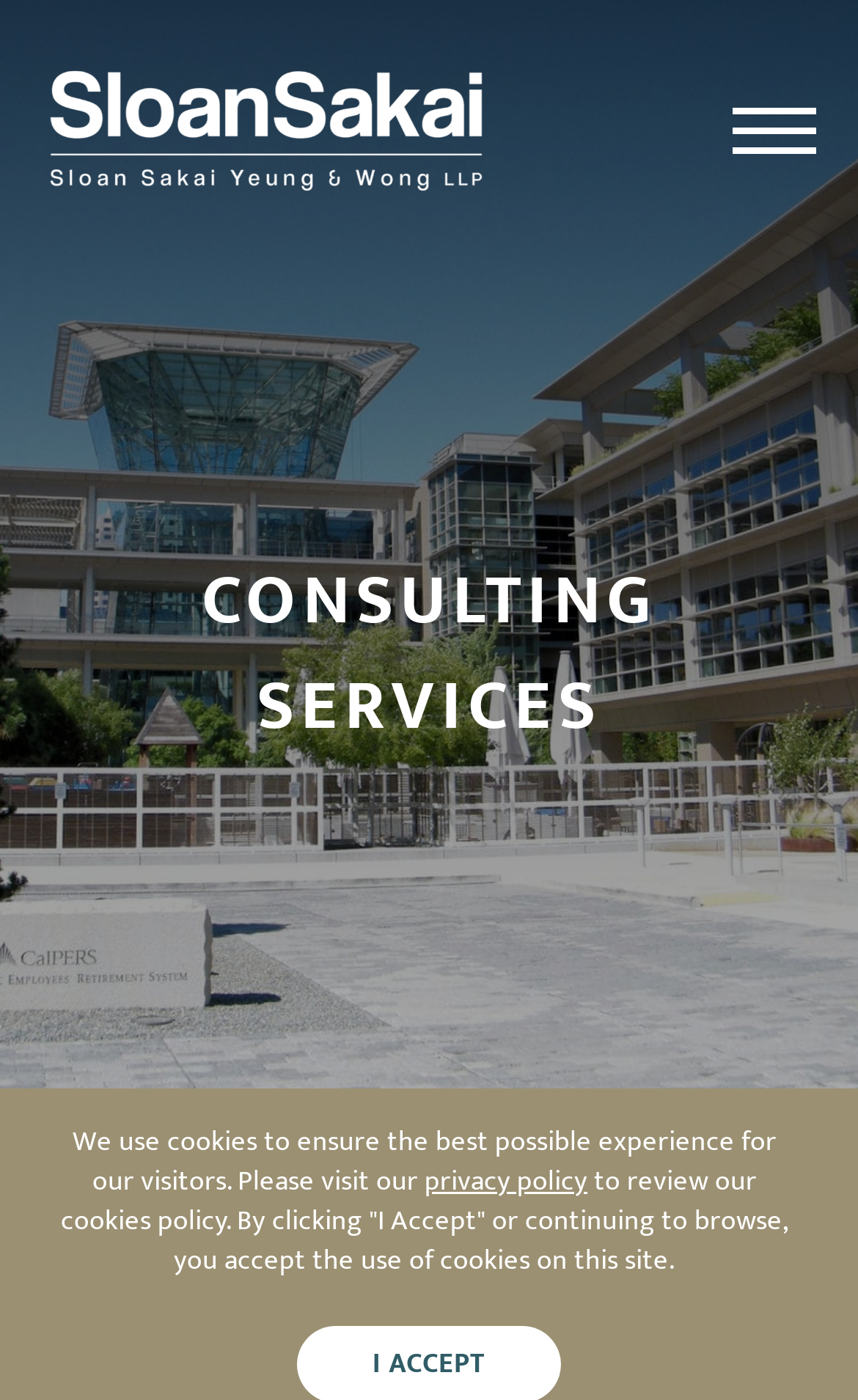Answer the question below in one word or phrase:
What is the topic of the section?

About Management Strategies Group